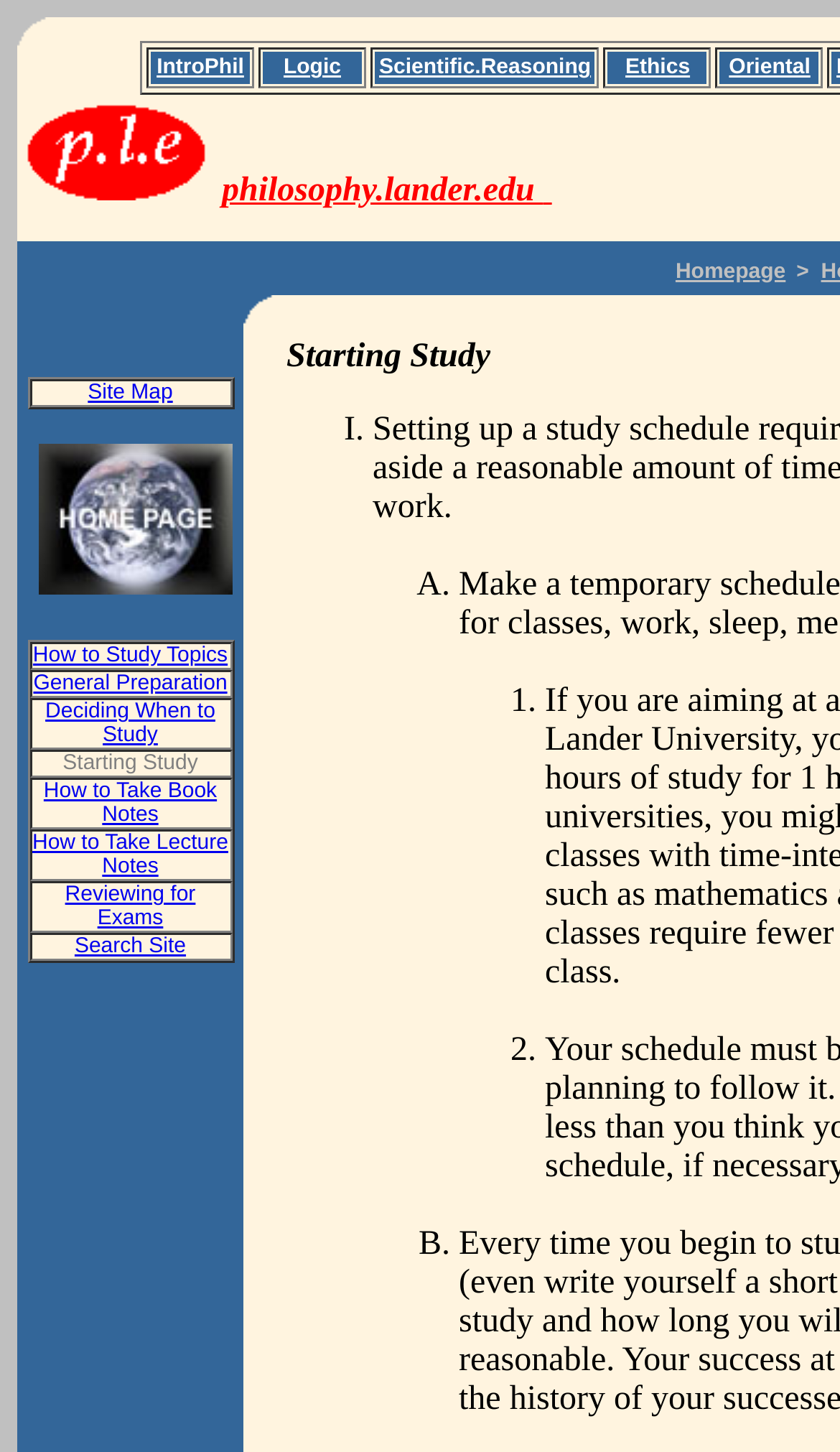Please locate the bounding box coordinates of the element that should be clicked to achieve the given instruction: "go to the Homepage".

[0.804, 0.172, 0.935, 0.197]